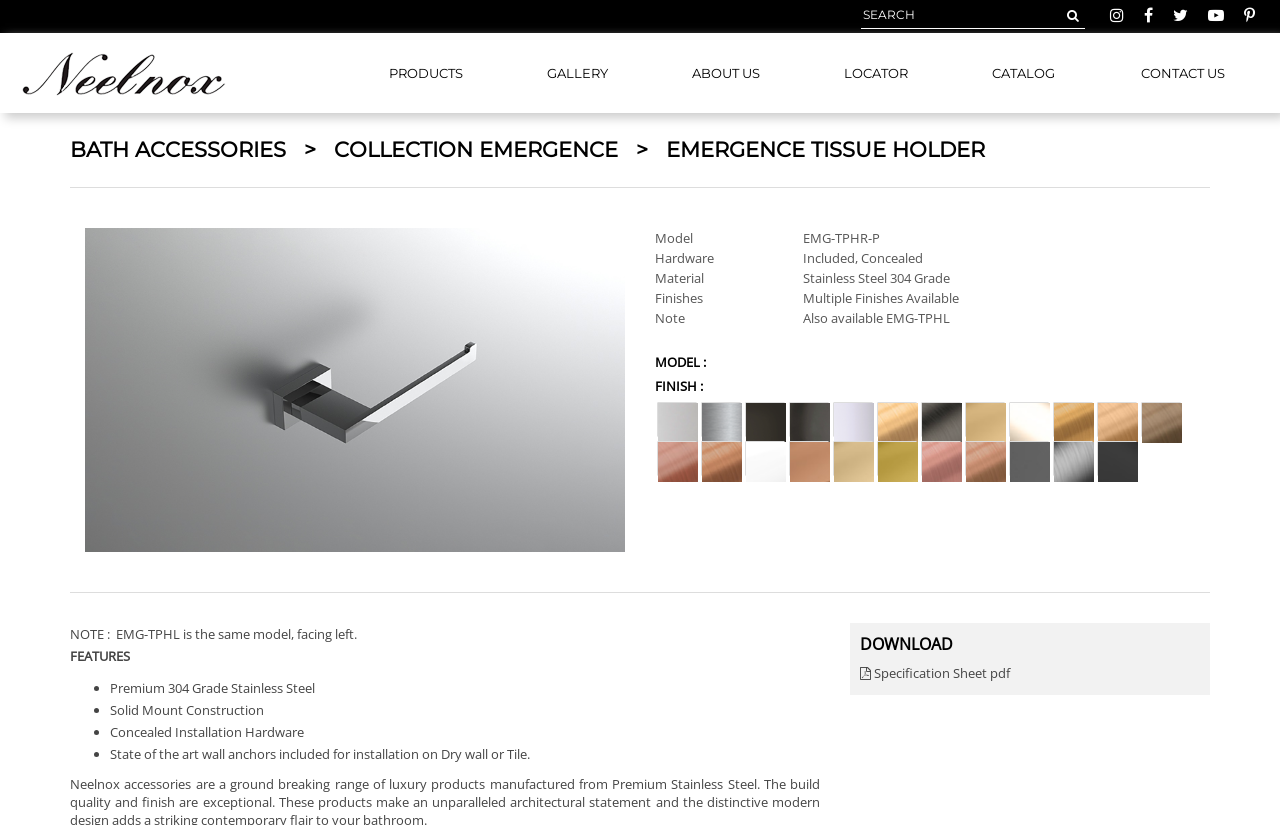Please analyze the image and give a detailed answer to the question:
What is the category of the product shown?

The category of the product shown is BATH ACCESSORIES, which is indicated by the link 'BATH ACCESSORIES' on the webpage. This suggests that the product is related to bathroom accessories.